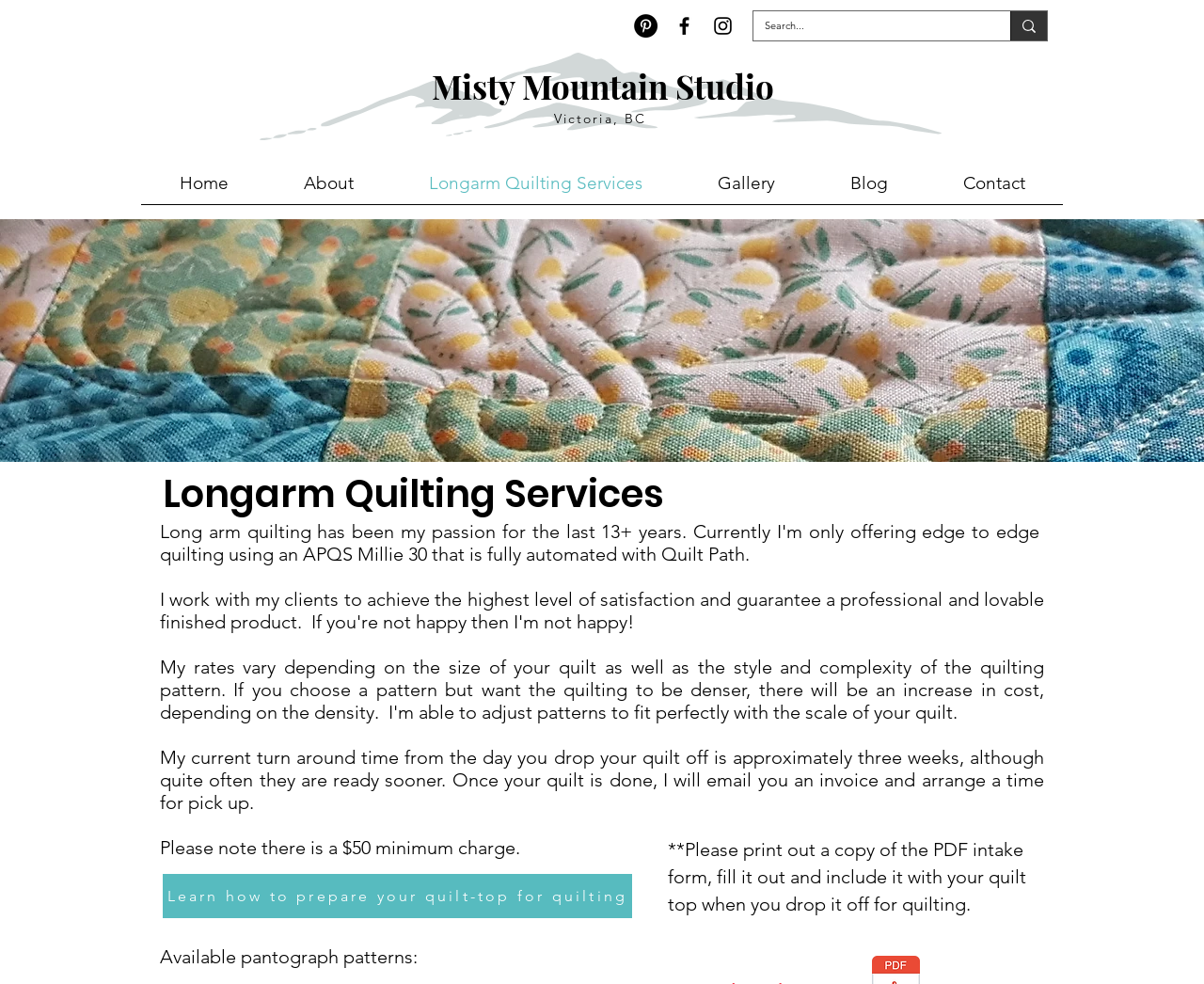Extract the bounding box coordinates for the described element: "aria-label="Pinterest - Black Circle"". The coordinates should be represented as four float numbers between 0 and 1: [left, top, right, bottom].

[0.527, 0.014, 0.546, 0.038]